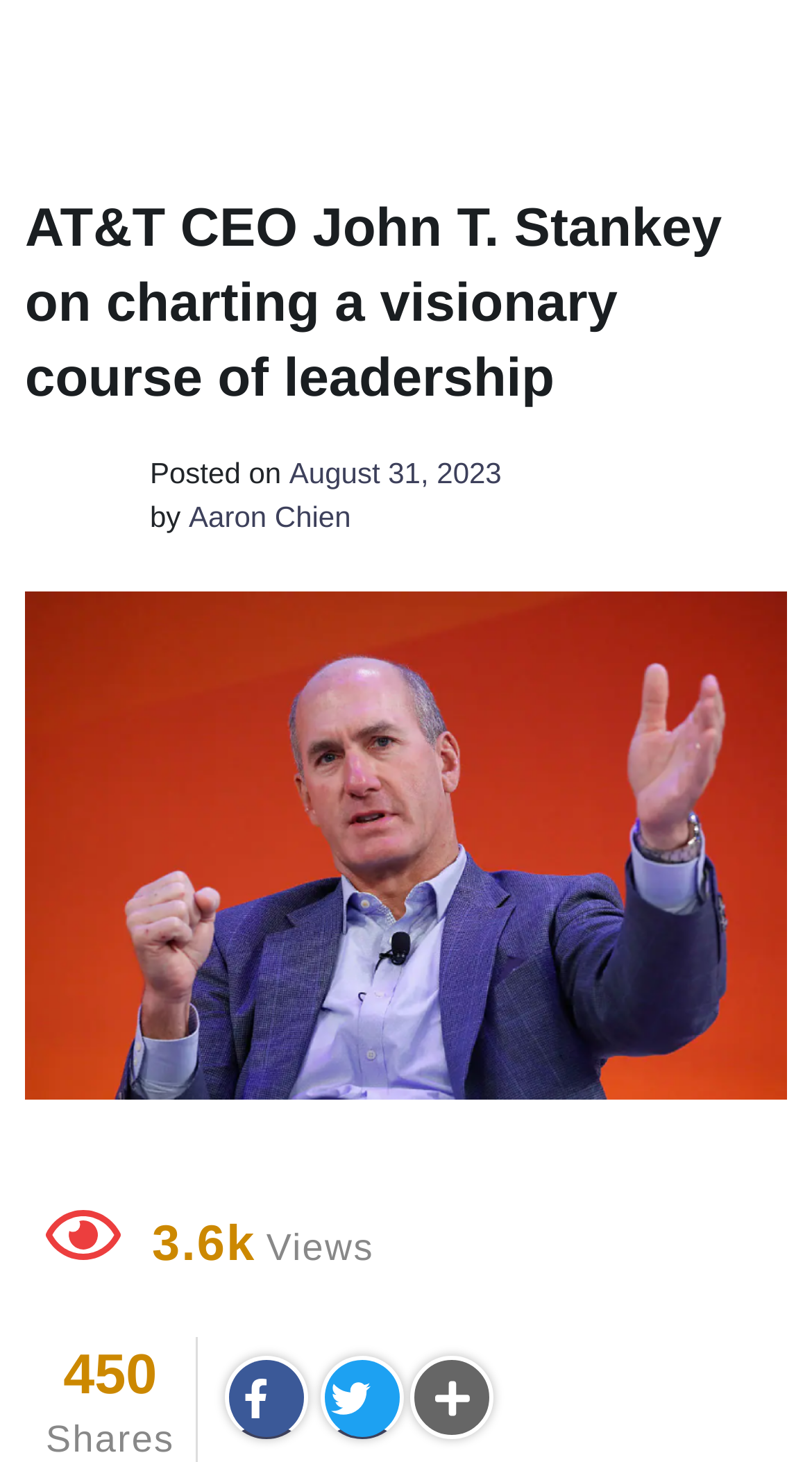Identify the coordinates of the bounding box for the element described below: "Aaron Chien". Return the coordinates as four float numbers between 0 and 1: [left, top, right, bottom].

[0.233, 0.342, 0.432, 0.365]